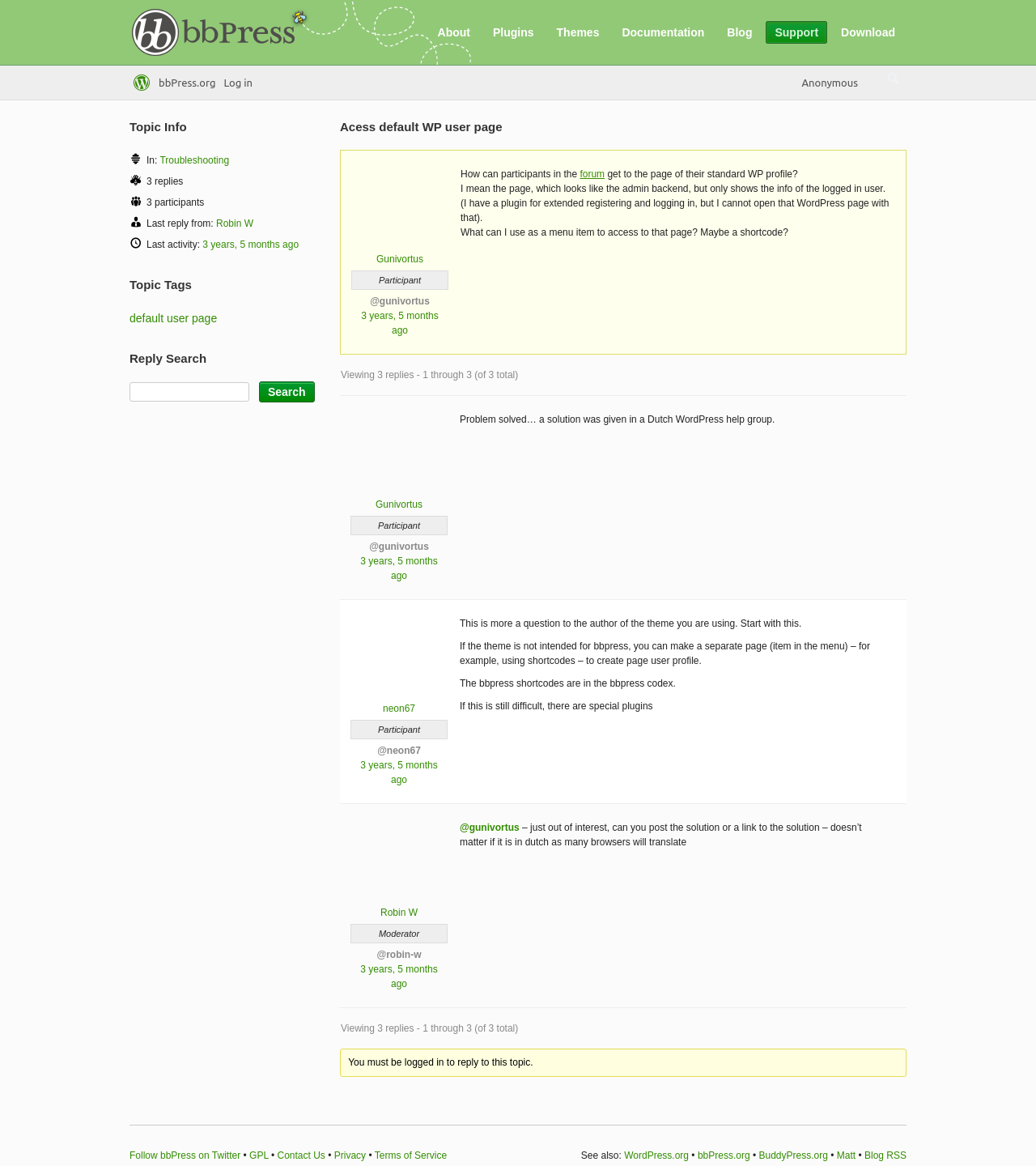Determine the bounding box coordinates for the region that must be clicked to execute the following instruction: "View the 'Troubleshooting' topic".

[0.154, 0.133, 0.221, 0.142]